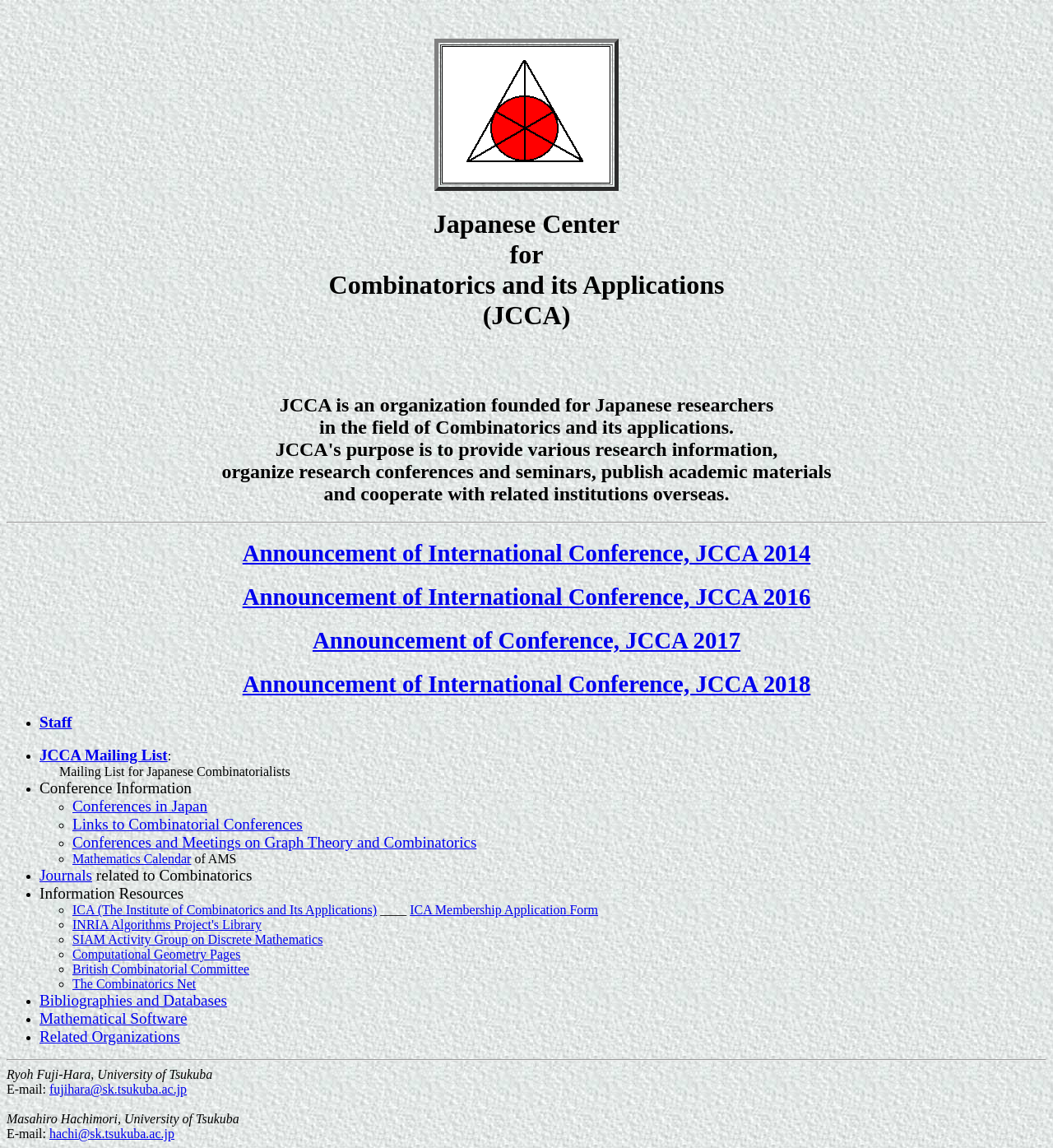What is the title of the first announcement?
Give a detailed response to the question by analyzing the screenshot.

The first announcement is titled 'Announcement of International Conference, JCCA 2014', which is a link on the webpage.